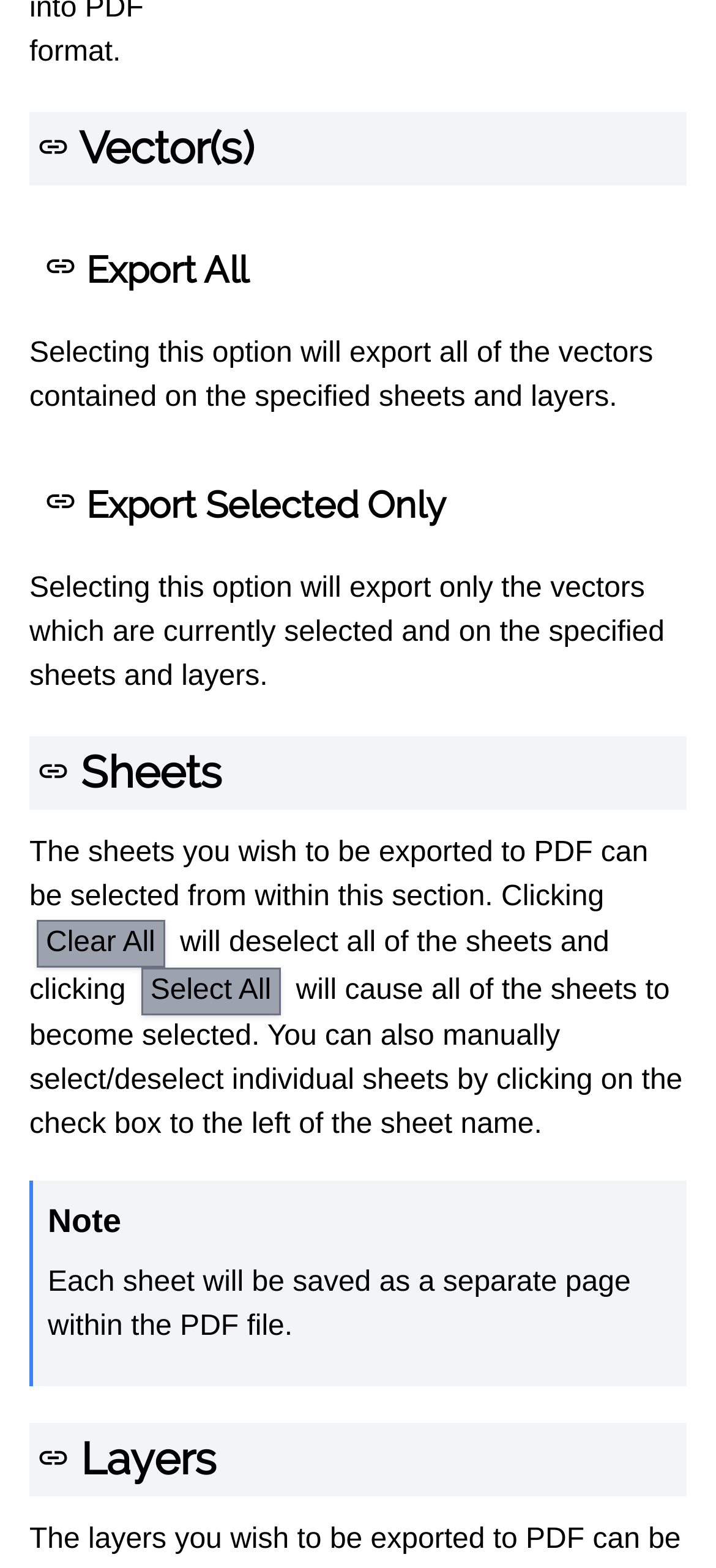Using the provided description: "parent_node: Export Selected Only", find the bounding box coordinates of the corresponding UI element. The output should be four float numbers between 0 and 1, in the format [left, top, right, bottom].

[0.062, 0.309, 0.108, 0.33]